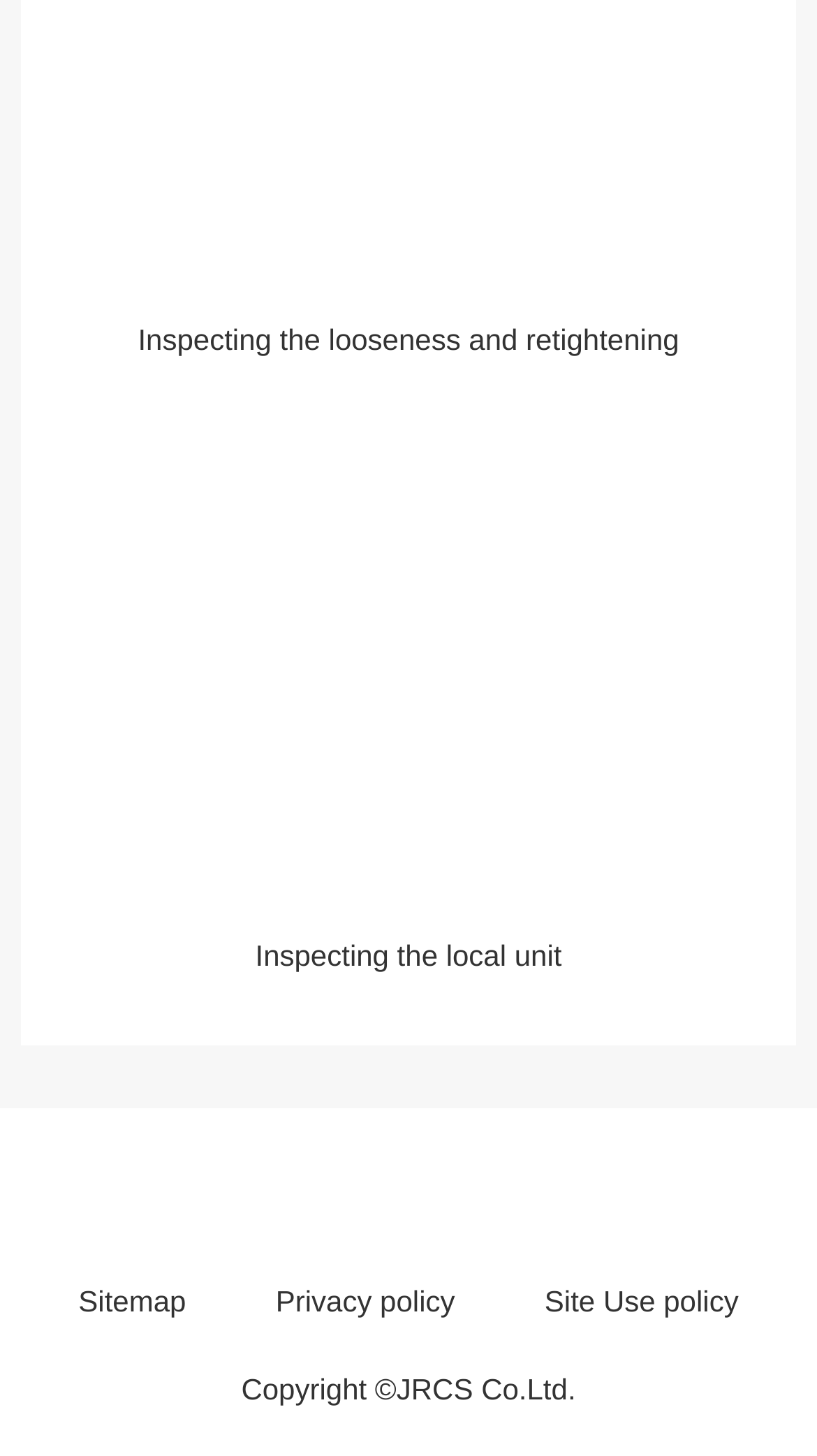Given the description of the UI element: "Sitemap", predict the bounding box coordinates in the form of [left, top, right, bottom], with each value being a float between 0 and 1.

[0.096, 0.882, 0.228, 0.905]